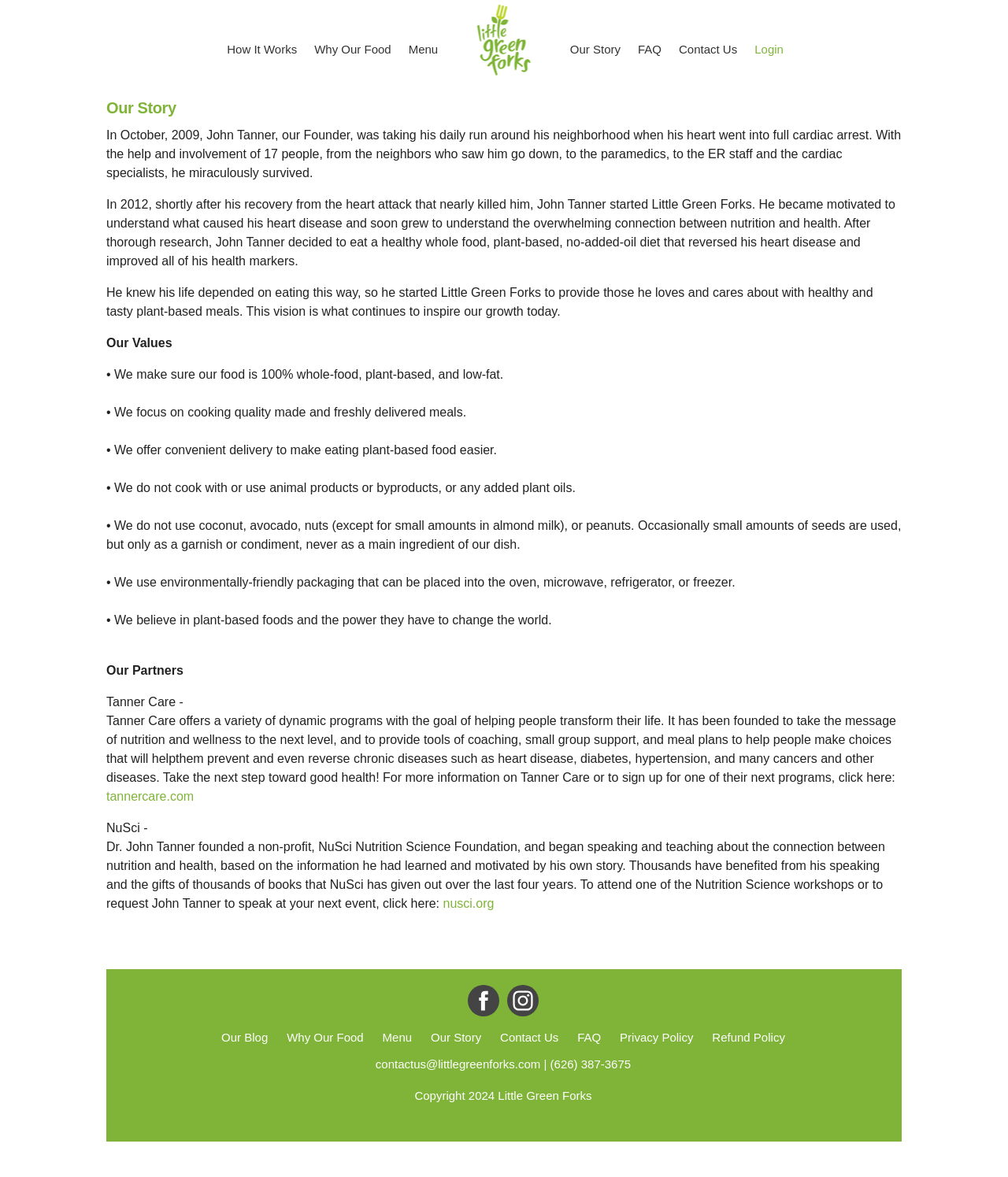What is the contact email of Little Green Forks?
Based on the image, give a one-word or short phrase answer.

contactus@littlegreenforks.com